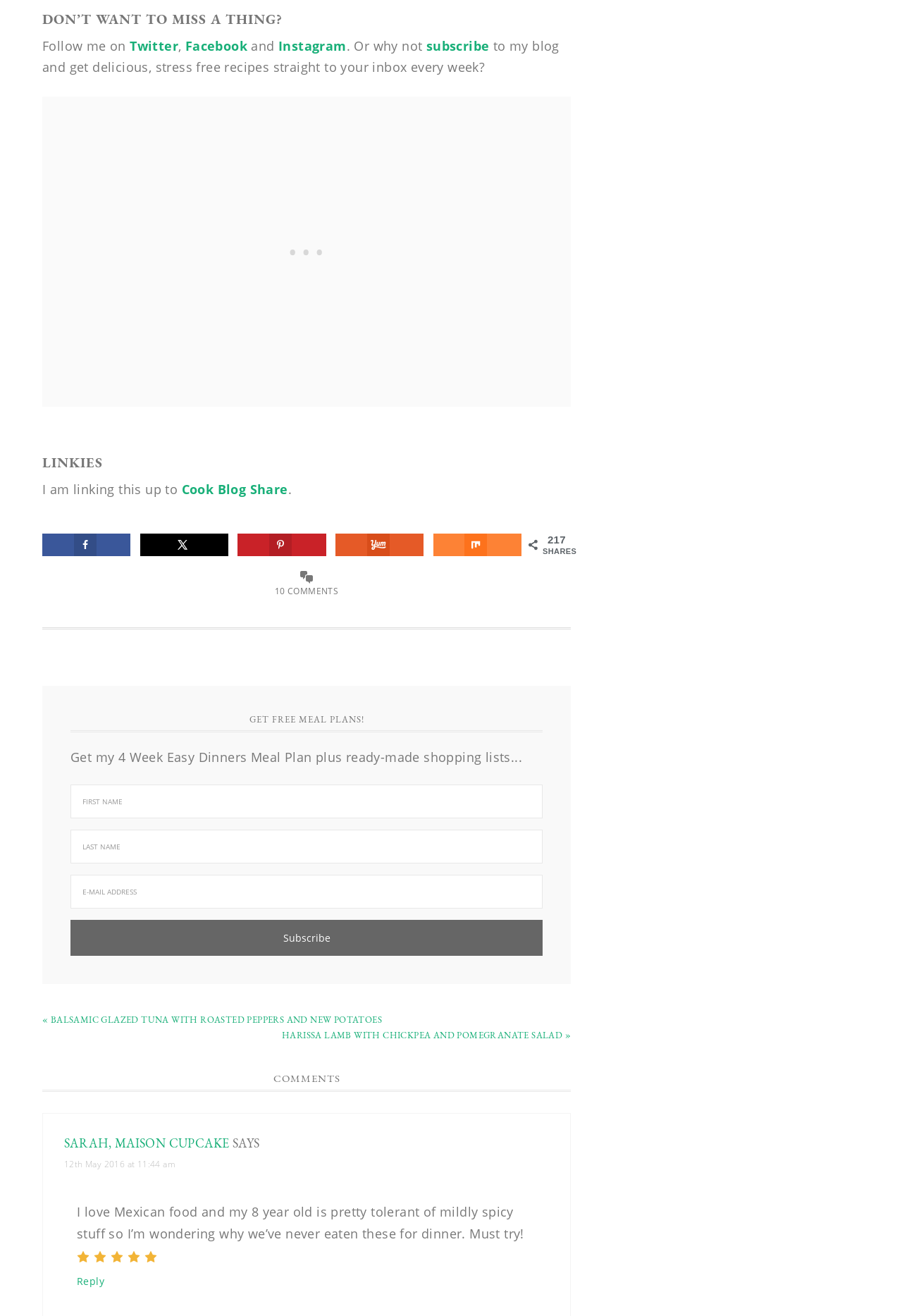Please find and report the bounding box coordinates of the element to click in order to perform the following action: "Reply to Sarah, Maison Cupcake". The coordinates should be expressed as four float numbers between 0 and 1, in the format [left, top, right, bottom].

[0.085, 0.968, 0.116, 0.979]